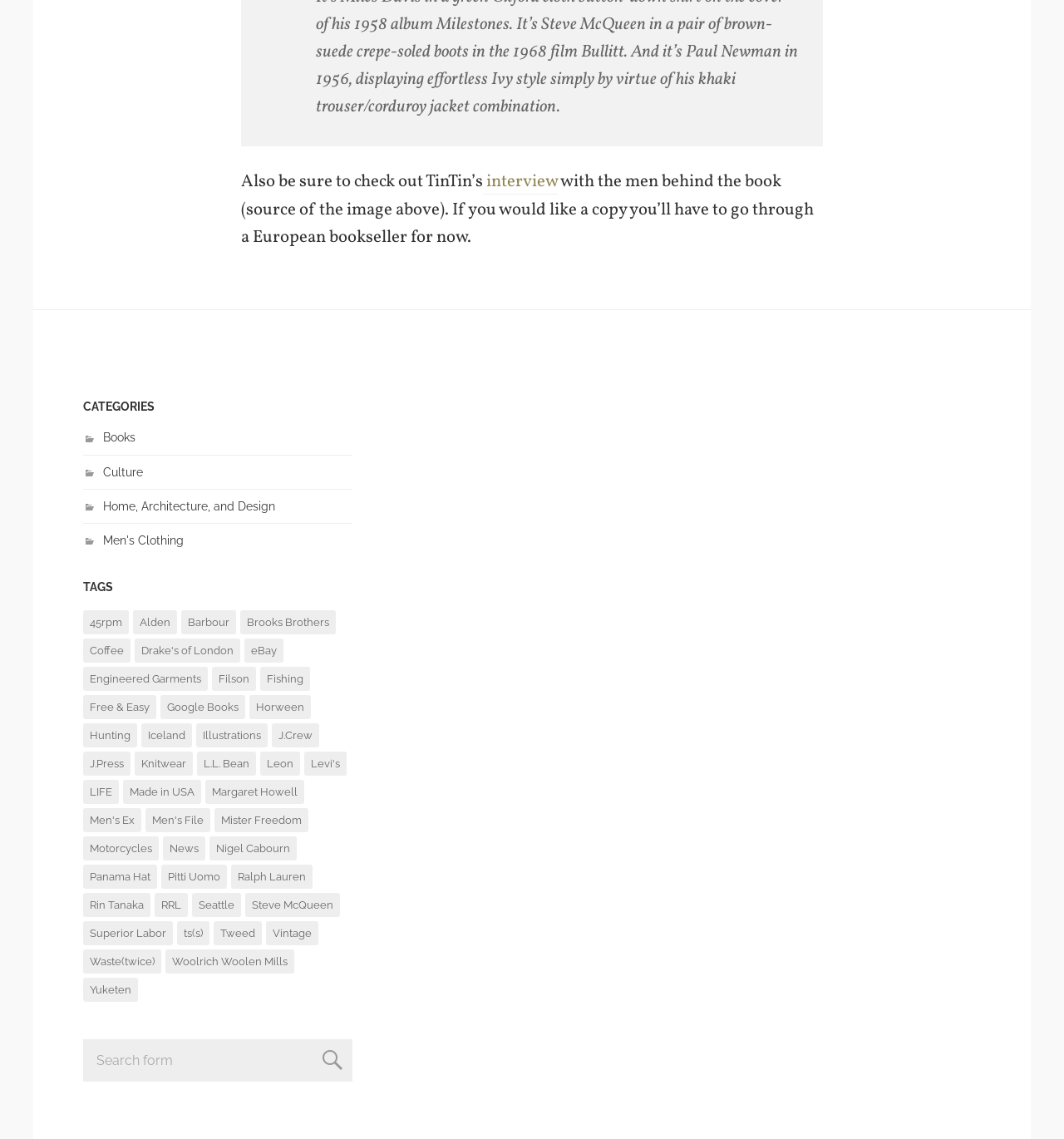How many tags are listed on this webpage?
Answer the question with a thorough and detailed explanation.

I counted the number of links under the 'TAGS' heading, starting from '45rpm' and ending at 'Yuketen', to get the total number of tags.